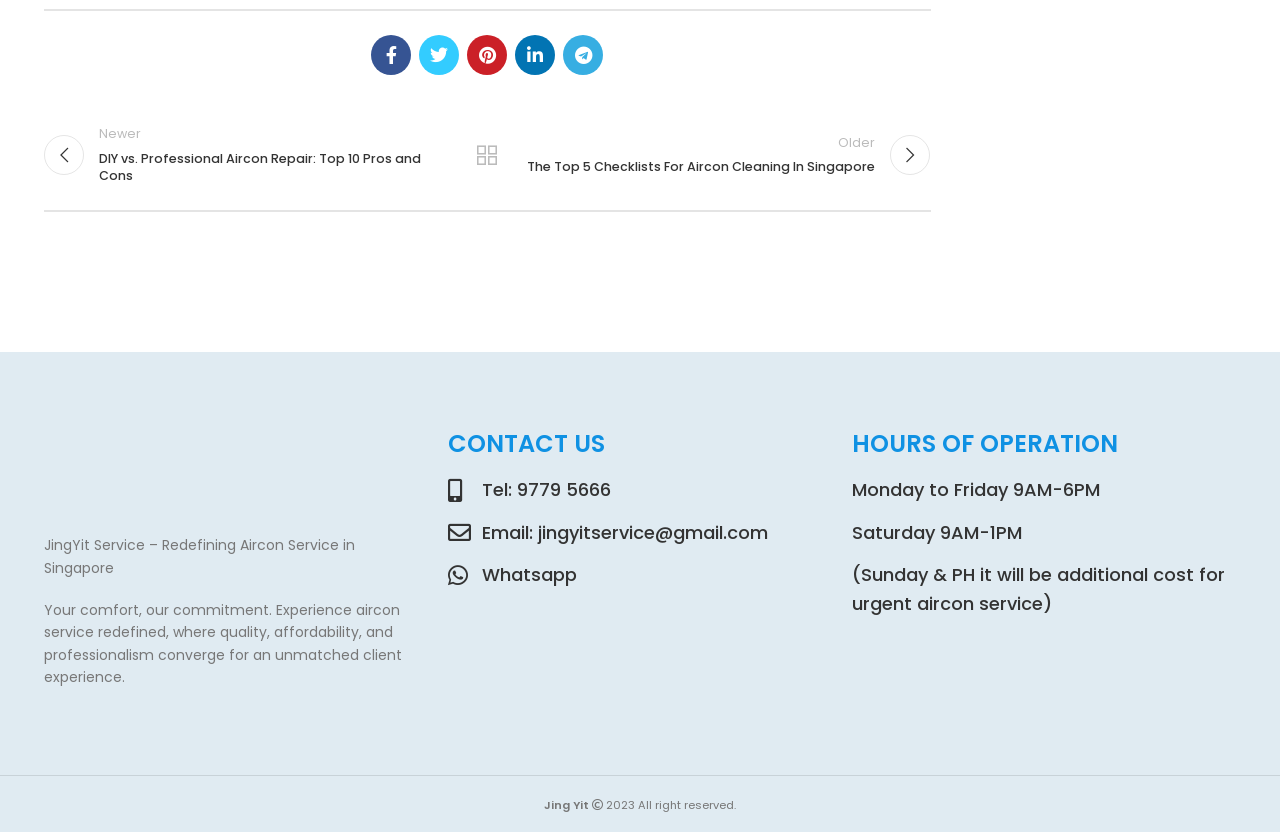Can you provide the bounding box coordinates for the element that should be clicked to implement the instruction: "go back to list"?

[0.366, 0.557, 0.396, 0.605]